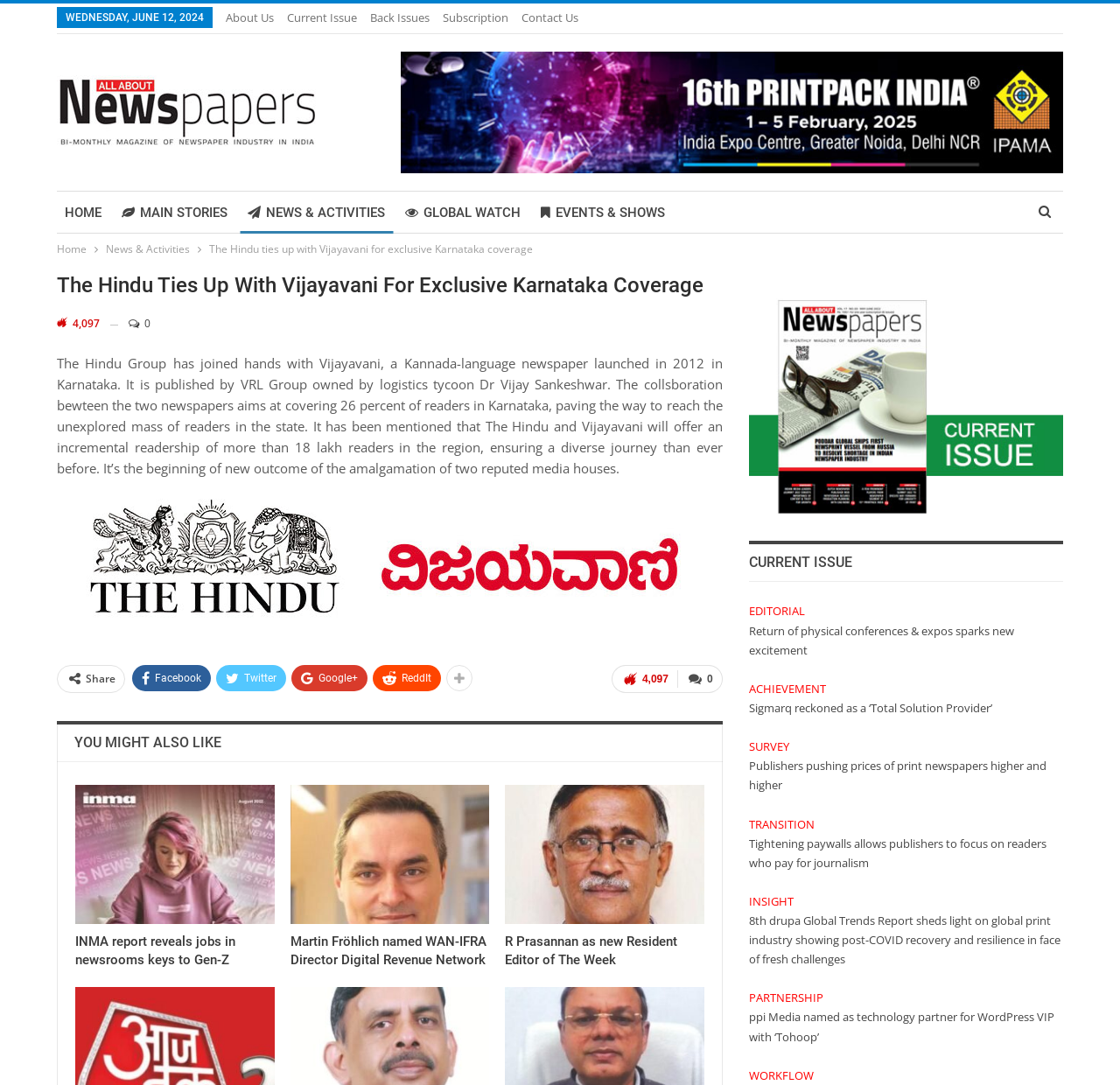Give a detailed overview of the webpage's appearance and contents.

The webpage appears to be a news article page from "All About Newspapers" with a focus on the partnership between The Hindu Group and Vijayavani, a Kannada-language newspaper. 

At the top of the page, there is a date "WEDNESDAY, JUNE 12, 2024" and a navigation menu with links to "About Us", "Current Issue", "Back Issues", "Subscription", and "Contact Us". 

Below the navigation menu, there is a layout table with two main sections. The left section contains a link to "All About Newspapers" with an accompanying image, while the right section has a complementary section with a link to "Printpack India" and an image.

On the left side of the page, there are links to "HOME", "MAIN STORIES", "NEWS & ACTIVITIES", "GLOBAL WATCH", and "EVENTS & SHOWS". Below these links, there is a breadcrumbs navigation section with links to "Home" and "News & Activities", followed by a static text "The Hindu ties up with Vijayavani for exclusive Karnataka coverage".

The main article section is below the breadcrumbs navigation. It has a heading "The Hindu Ties Up With Vijayavani For Exclusive Karnataka Coverage" and a static text describing the partnership between The Hindu Group and Vijayavani. There are also links to share the article on social media platforms like Facebook, Twitter, Google+, and ReddIt.

Below the main article, there is a section with a heading "YOU MIGHT ALSO LIKE" that contains four links to other news articles. On the right side of the page, there is a section with links to "Current Issue", "EDITORIAL", "ACHIEVEMENT", "SURVEY", "TRANSITION", "INSIGHT", "PARTNERSHIP", and "WORKFLOW", each with accompanying links to related news articles.